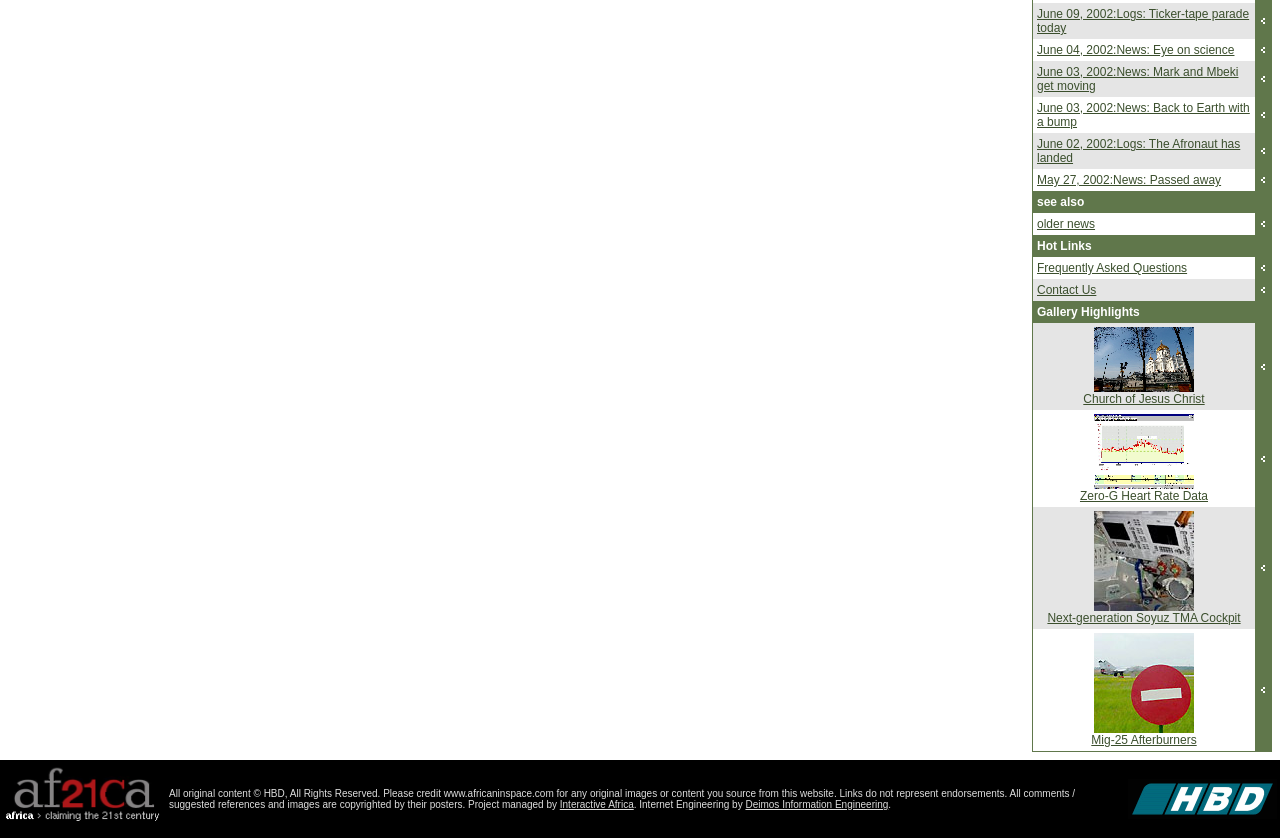Determine the bounding box for the UI element as described: "Mig-25 Afterburners". The coordinates should be represented as four float numbers between 0 and 1, formatted as [left, top, right, bottom].

[0.853, 0.875, 0.935, 0.891]